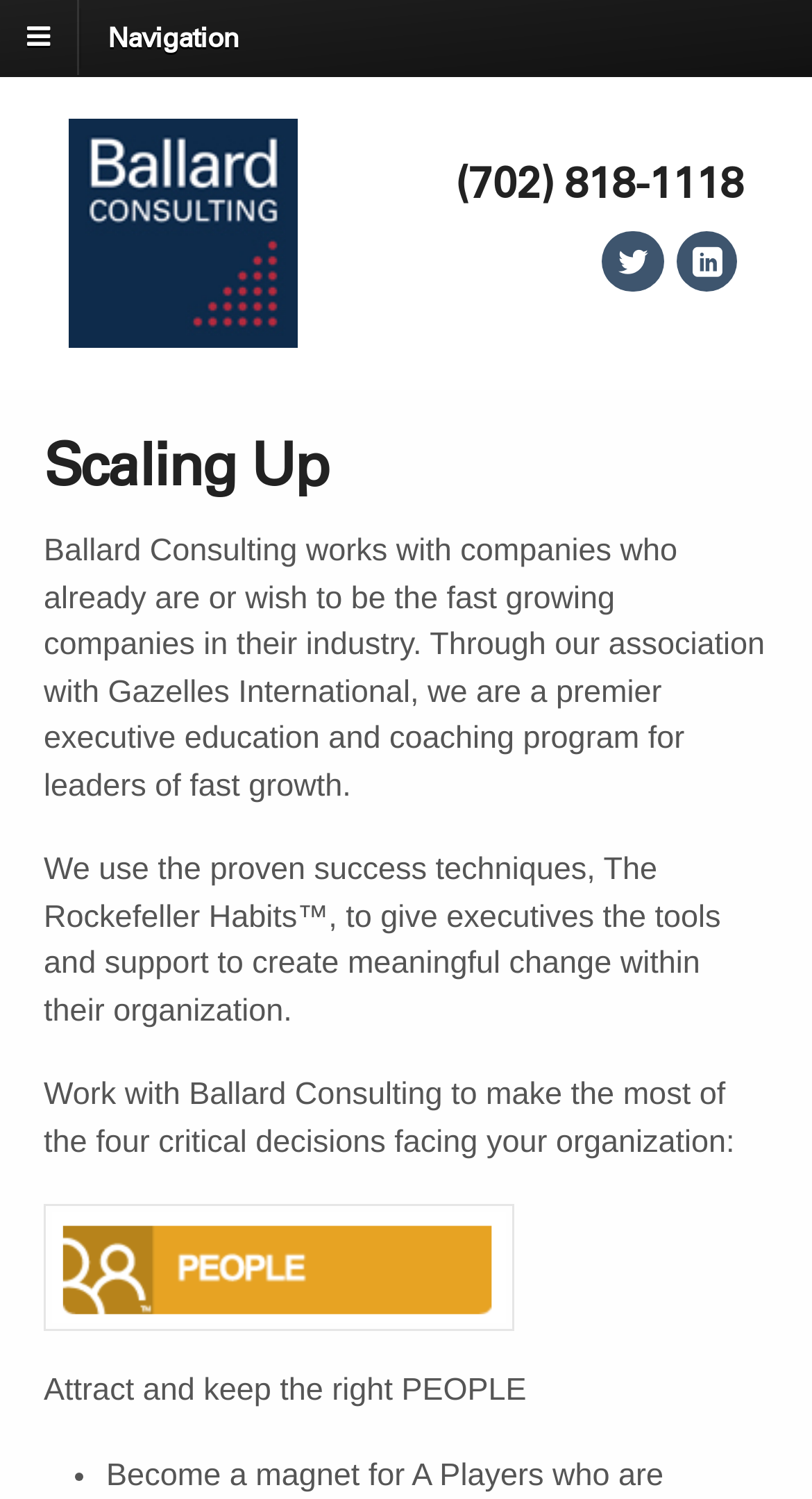Locate the UI element described by Navigation in the provided webpage screenshot. Return the bounding box coordinates in the format (top-left x, top-left y, bottom-right x, bottom-right y), ensuring all values are between 0 and 1.

[0.096, 0.005, 0.328, 0.046]